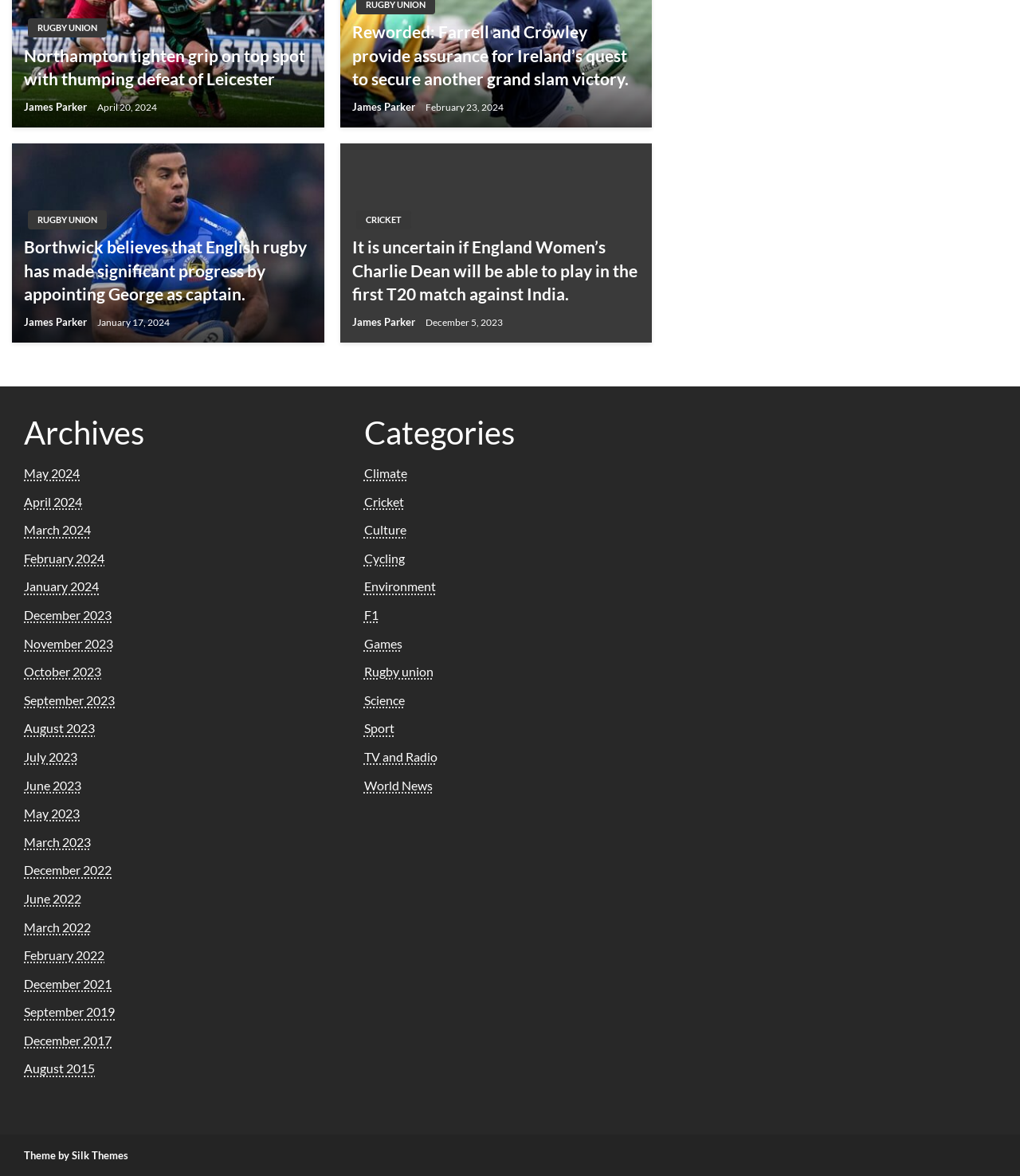What is the theme of the webpage?
Utilize the information in the image to give a detailed answer to the question.

The webpage has a link at the bottom with the text 'Theme by Silk Themes', which suggests that the theme of the webpage is Silk Themes.